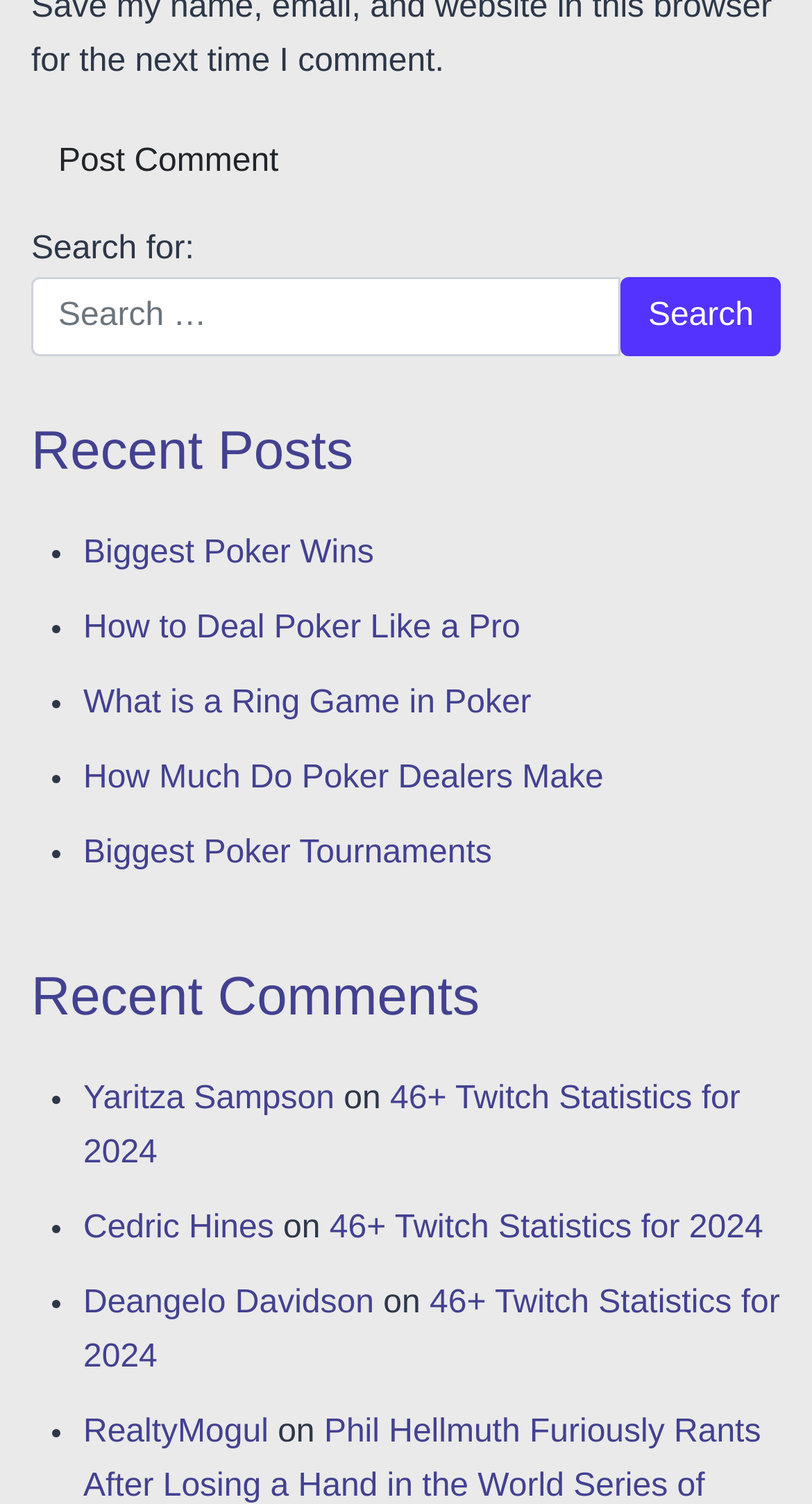With reference to the image, please provide a detailed answer to the following question: What is the search function used for?

The search function, consisting of a search box and a 'Search' button, is used to search for specific content within the website.